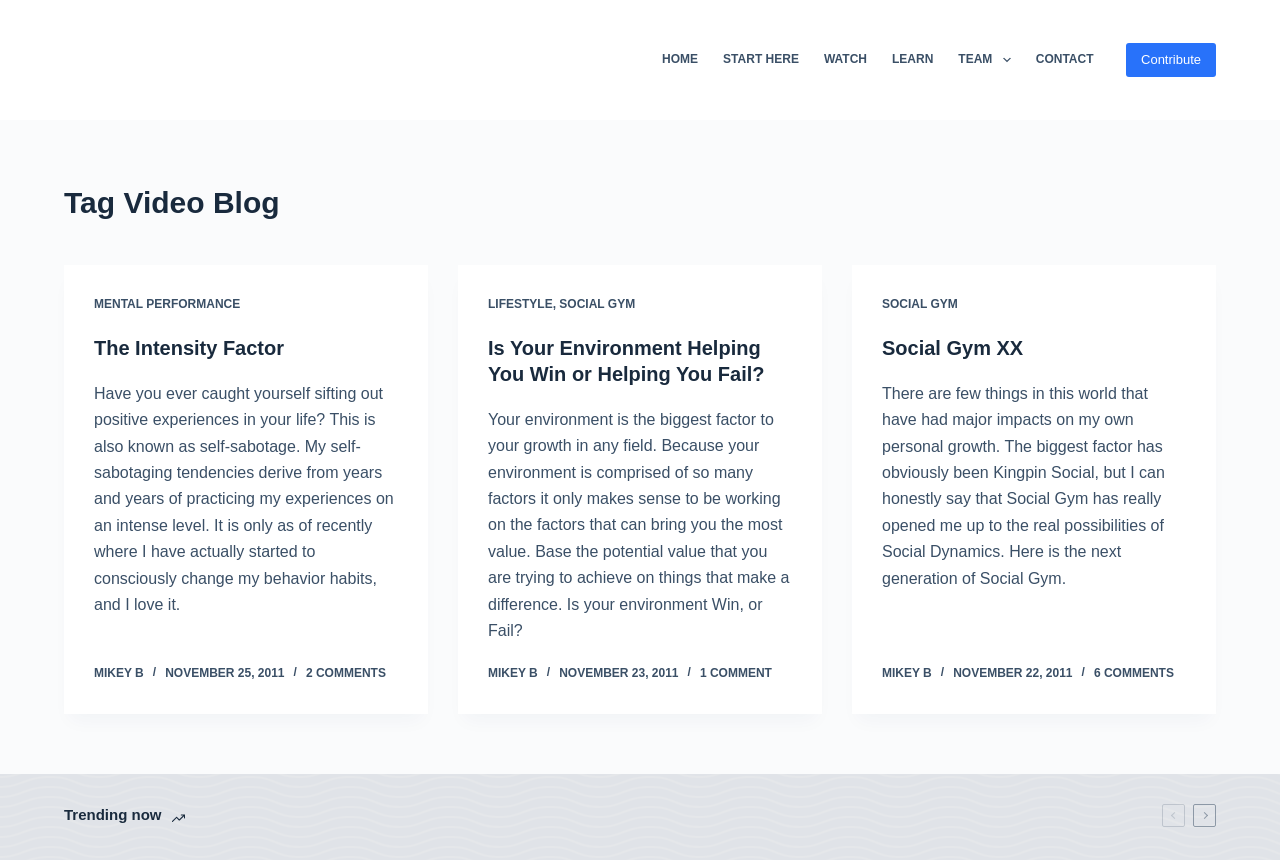Indicate the bounding box coordinates of the element that must be clicked to execute the instruction: "Click on the 'HOME' menu item". The coordinates should be given as four float numbers between 0 and 1, i.e., [left, top, right, bottom].

[0.508, 0.0, 0.555, 0.14]